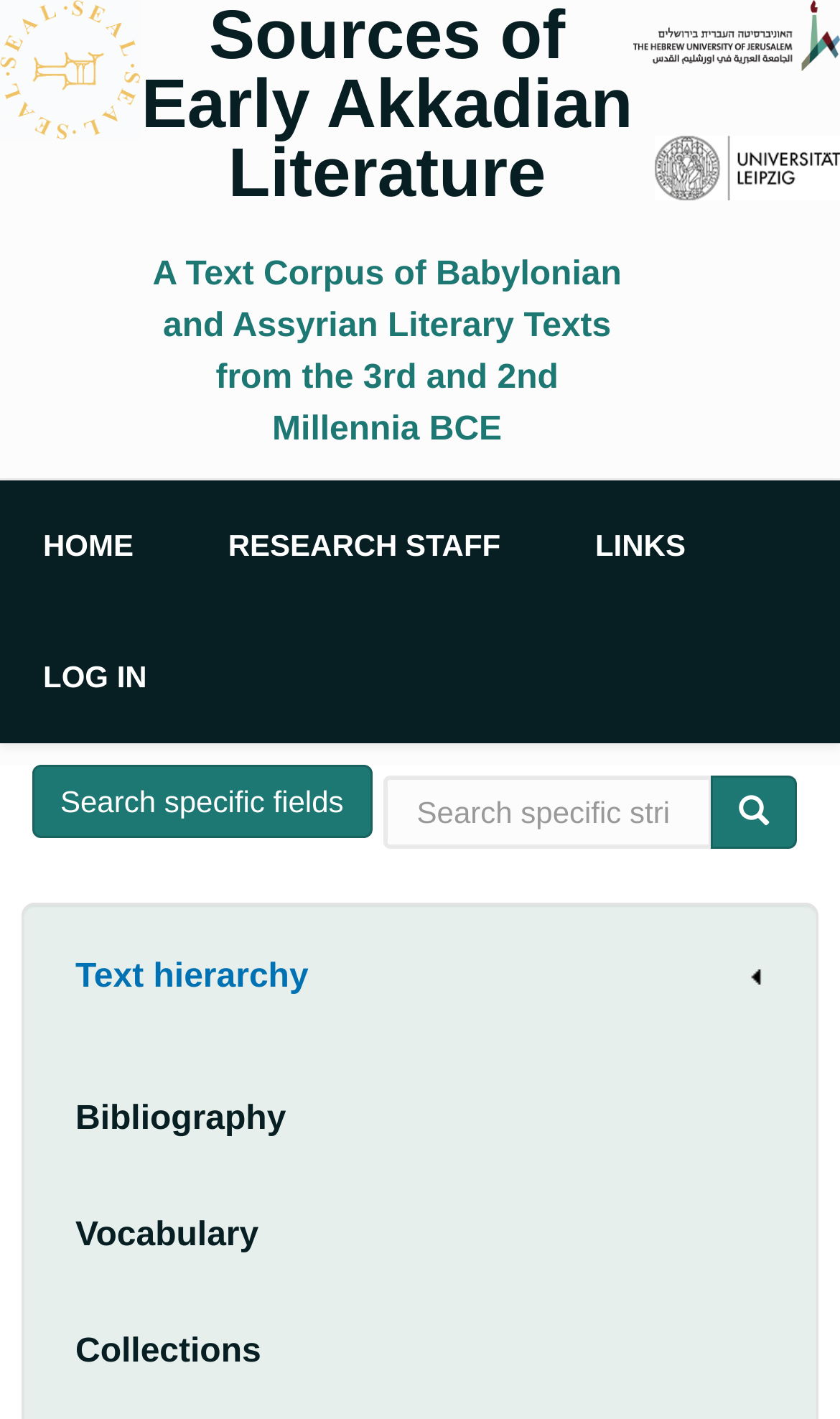Please provide the bounding box coordinates for the element that needs to be clicked to perform the instruction: "Click the 'Large-Scale Price Reduction View Details' link". The coordinates must consist of four float numbers between 0 and 1, formatted as [left, top, right, bottom].

None